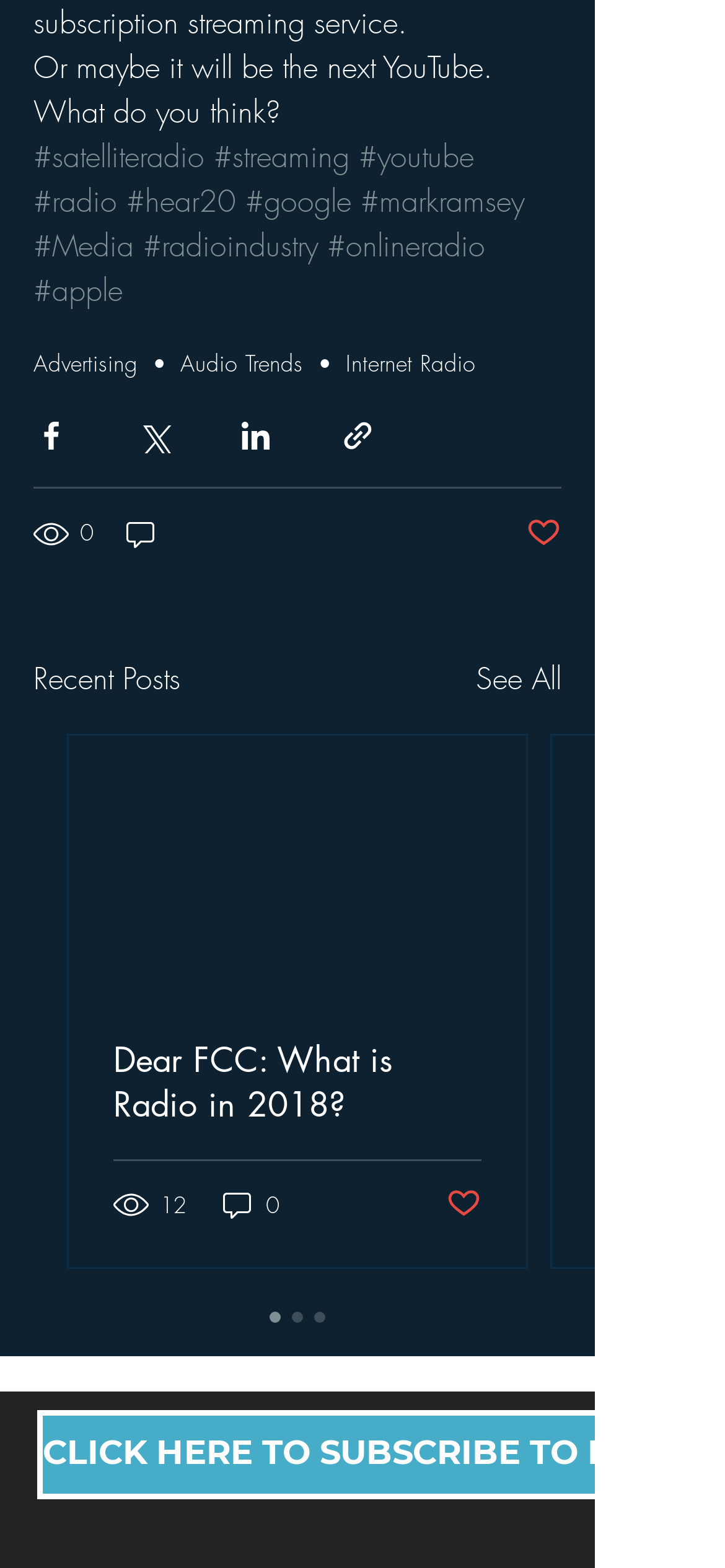How many buttons are there in the webpage?
Refer to the screenshot and respond with a concise word or phrase.

5